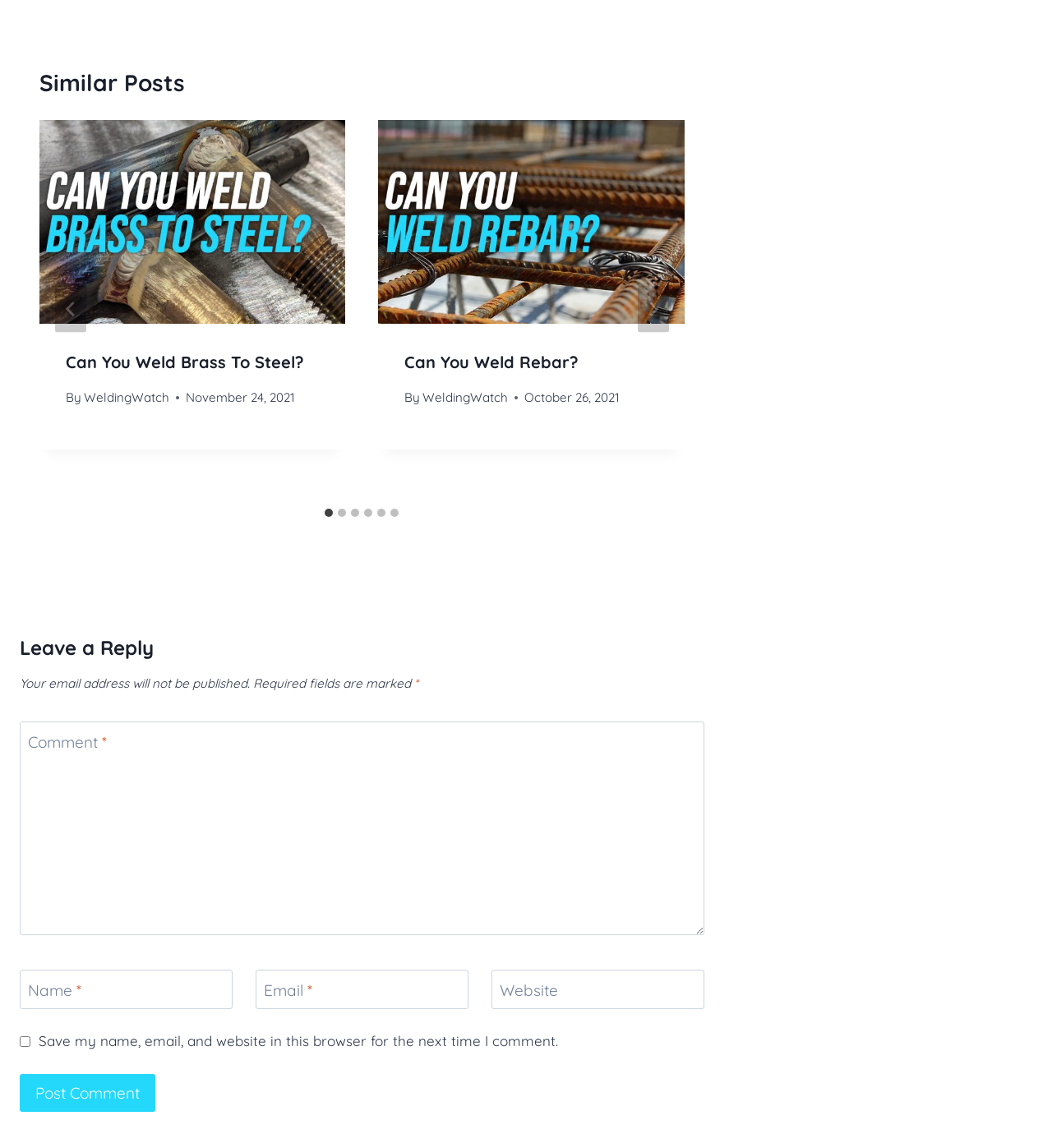Determine the coordinates of the bounding box that should be clicked to complete the instruction: "Click the 'Go to last slide' button". The coordinates should be represented by four float numbers between 0 and 1: [left, top, right, bottom].

[0.052, 0.249, 0.082, 0.29]